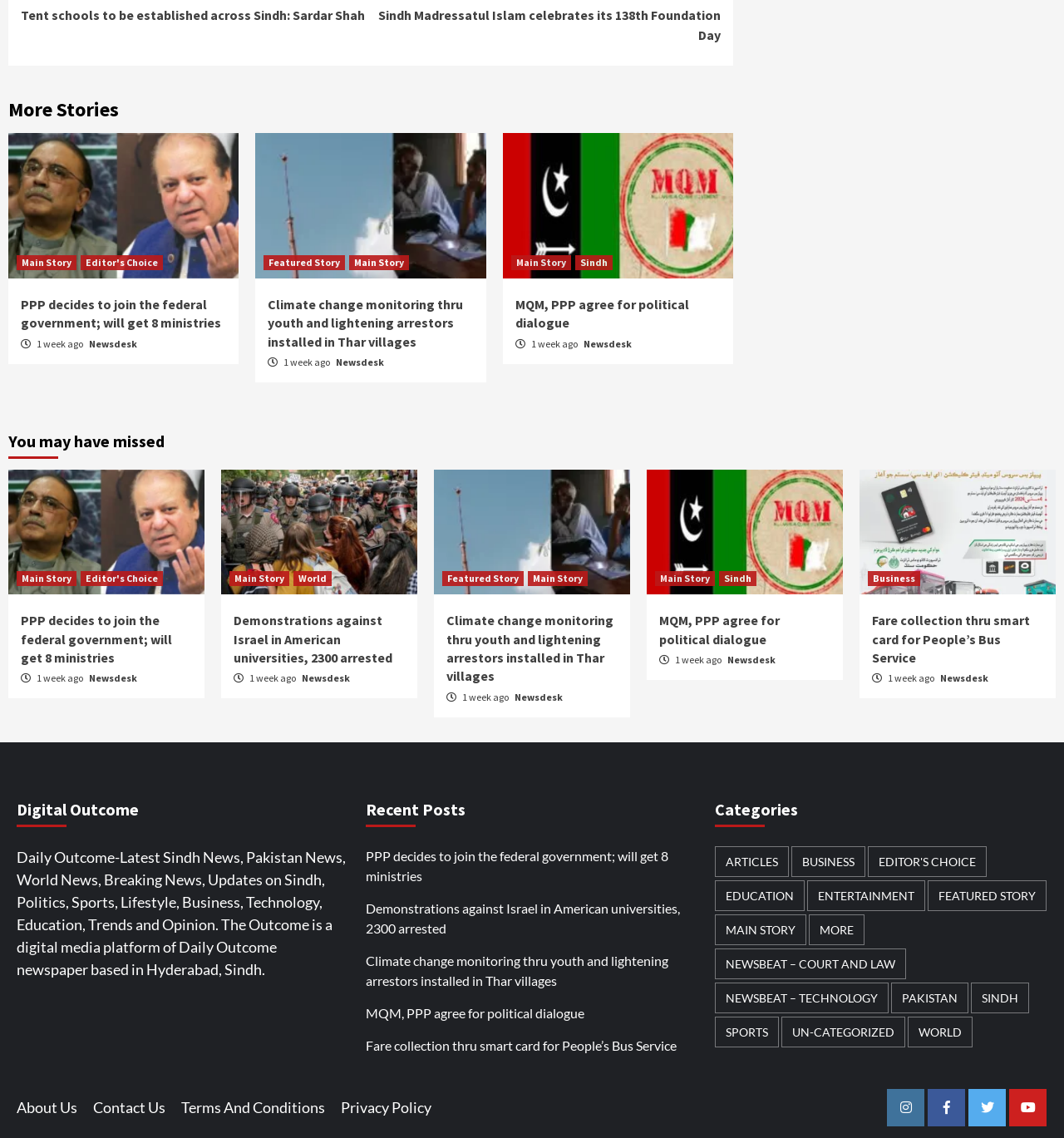Kindly provide the bounding box coordinates of the section you need to click on to fulfill the given instruction: "Explore the 'Fare collection thru smart card for People’s Bus Service' article".

[0.82, 0.537, 0.98, 0.586]